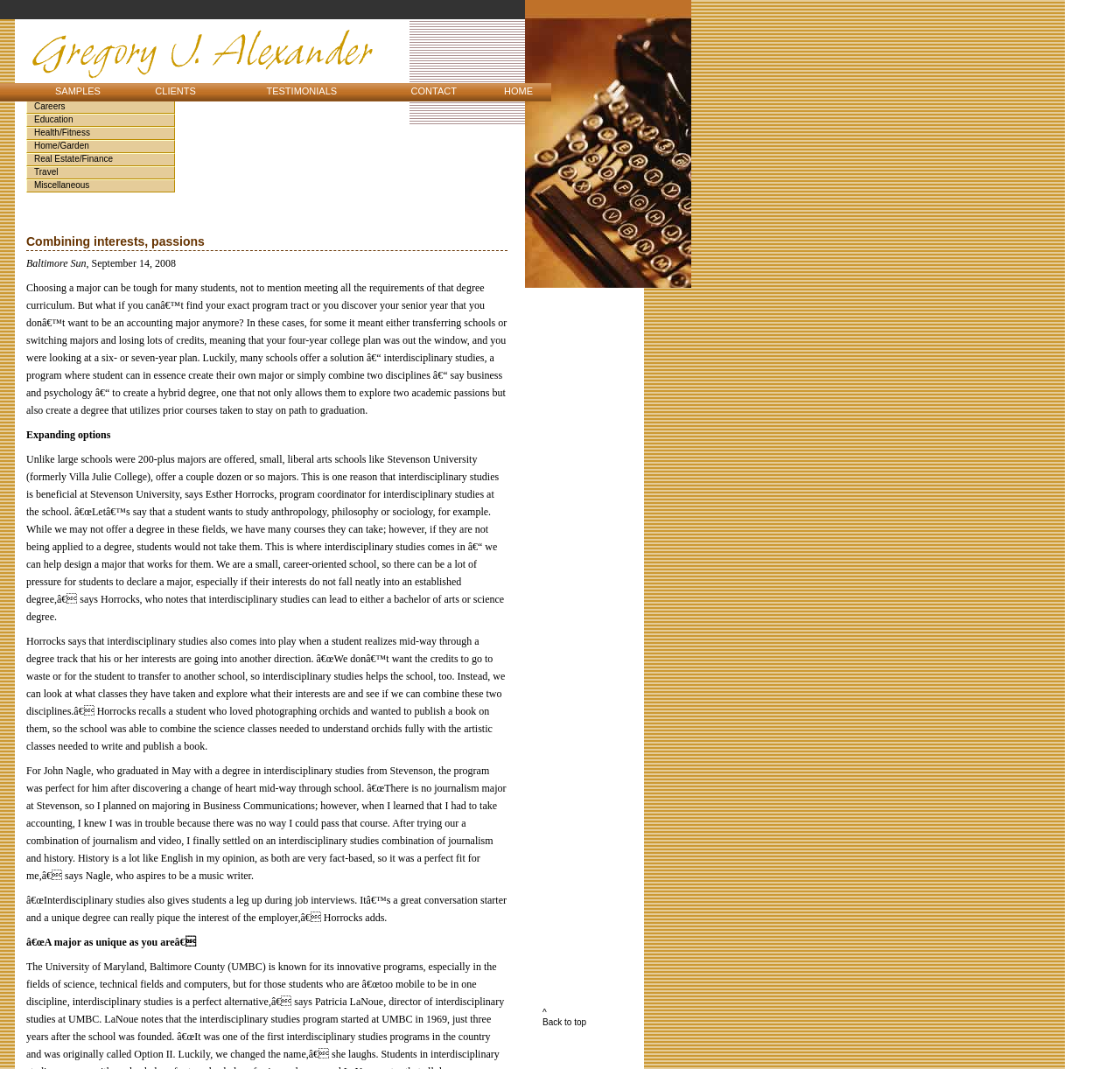What is the name of the person in the image?
We need a detailed and exhaustive answer to the question. Please elaborate.

The image with the OCR text 'Greg Alexander' is located at the top of the webpage, indicating that the person in the image is Gregory J. Alexander.